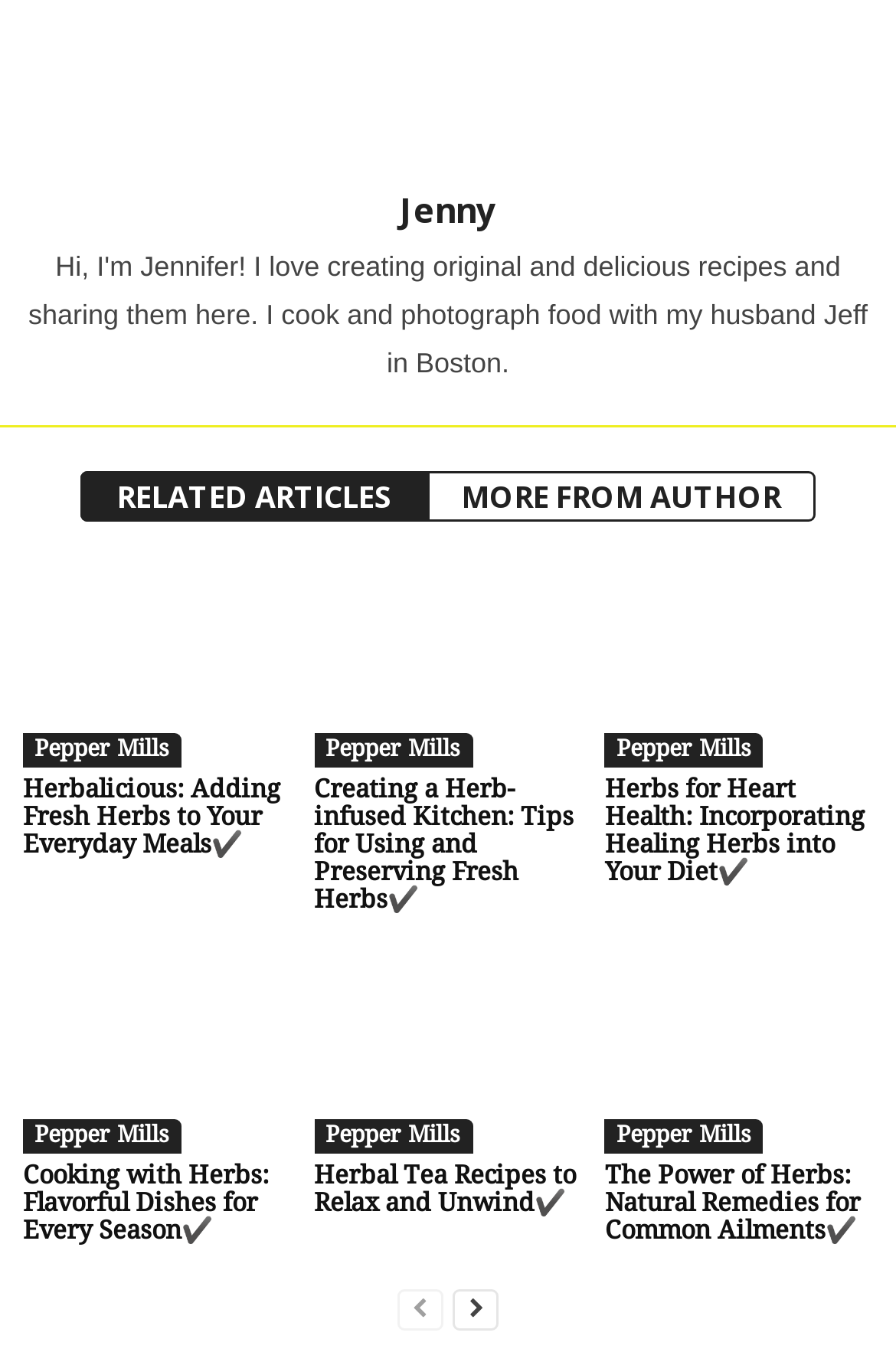What is the category of the articles on this page?
Based on the screenshot, answer the question with a single word or phrase.

Herbs